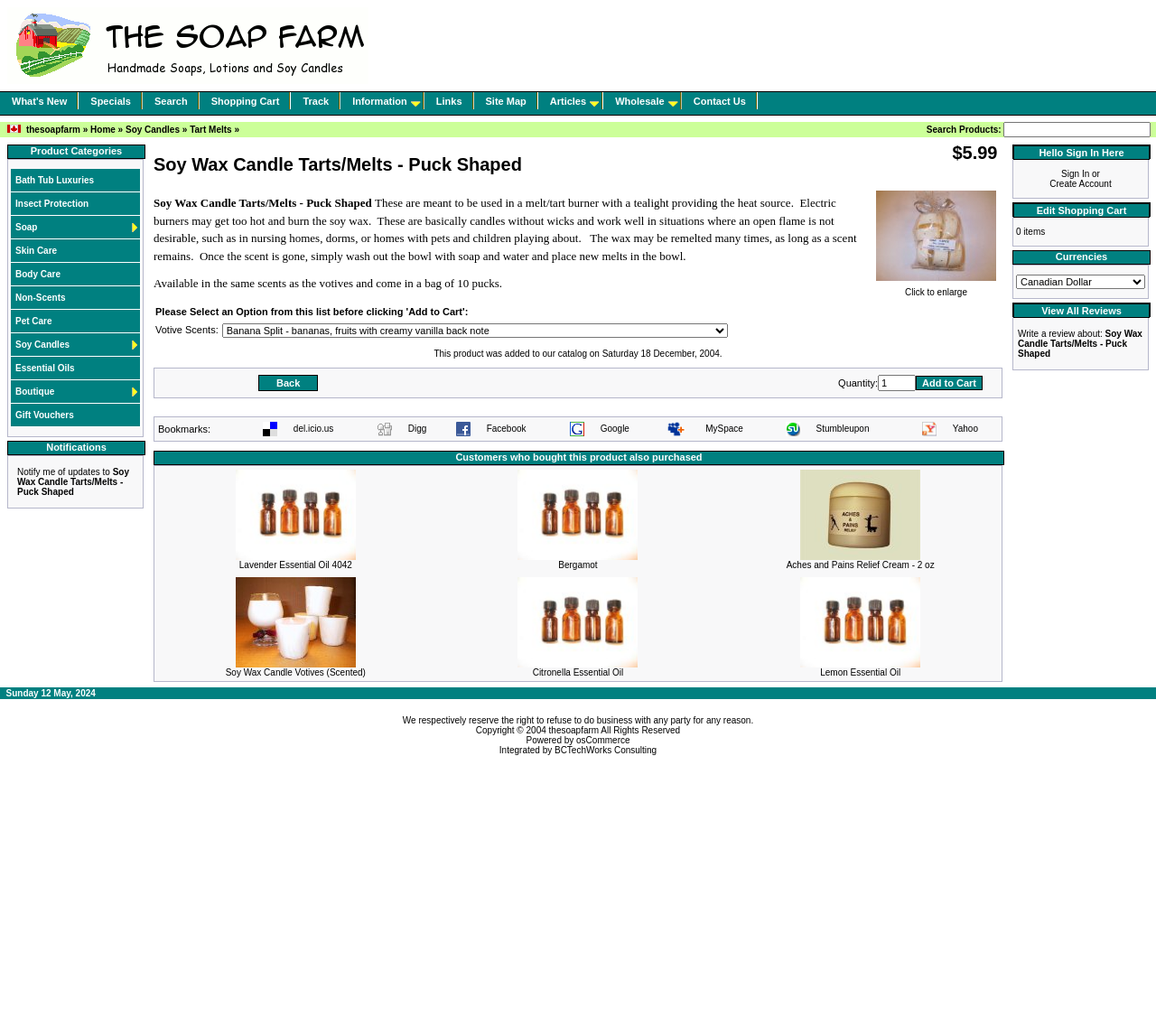Generate a detailed explanation of the webpage's features and information.

This webpage is about Soy Wax Candle Tarts/Melts in a Puck Shaped design, sold by The Soap Farm. At the top, there is a navigation menu with links to "What's New", "Specials", "Search", "Shopping Cart", "Track", "Information", "Links", "Site Map", "Articles", "Wholesale", and "Contact Us". Below this menu, there is a breadcrumb trail showing the path "Home » Soy Candles » Tart Melts". 

On the left side, there is a search box with a label "Search Products". Below the search box, there is a list of product categories, including "Bath Tub Luxuries", "Insect Protection", "Soap", "Skin Care", "Body Care", "Non-Scents", "Pet Care", "Soy Candles", "Essential Oils", "Boutique", and "Gift Vouchers". Each category has a link to its respective page.

The main content of the webpage is about the Soy Wax Candle Tarts/Melts product. There is a product description, which explains that these tarts/melts are meant to be used in a melt/tart burner with a tealight providing the heat source, and they are available in the same scents as the votives. The product description also mentions the benefits of using these tarts/melts, such as being safe in situations where an open flame is not desirable. 

Below the product description, there is a section to select an option from a list before adding the product to the cart. The options are the different scents available, including "Banana Split" with a description of the scent. There is also a "Quantity" field to select the number of items to add to the cart. 

At the bottom of the page, there are links to add the product to del.icio.us or Digg.